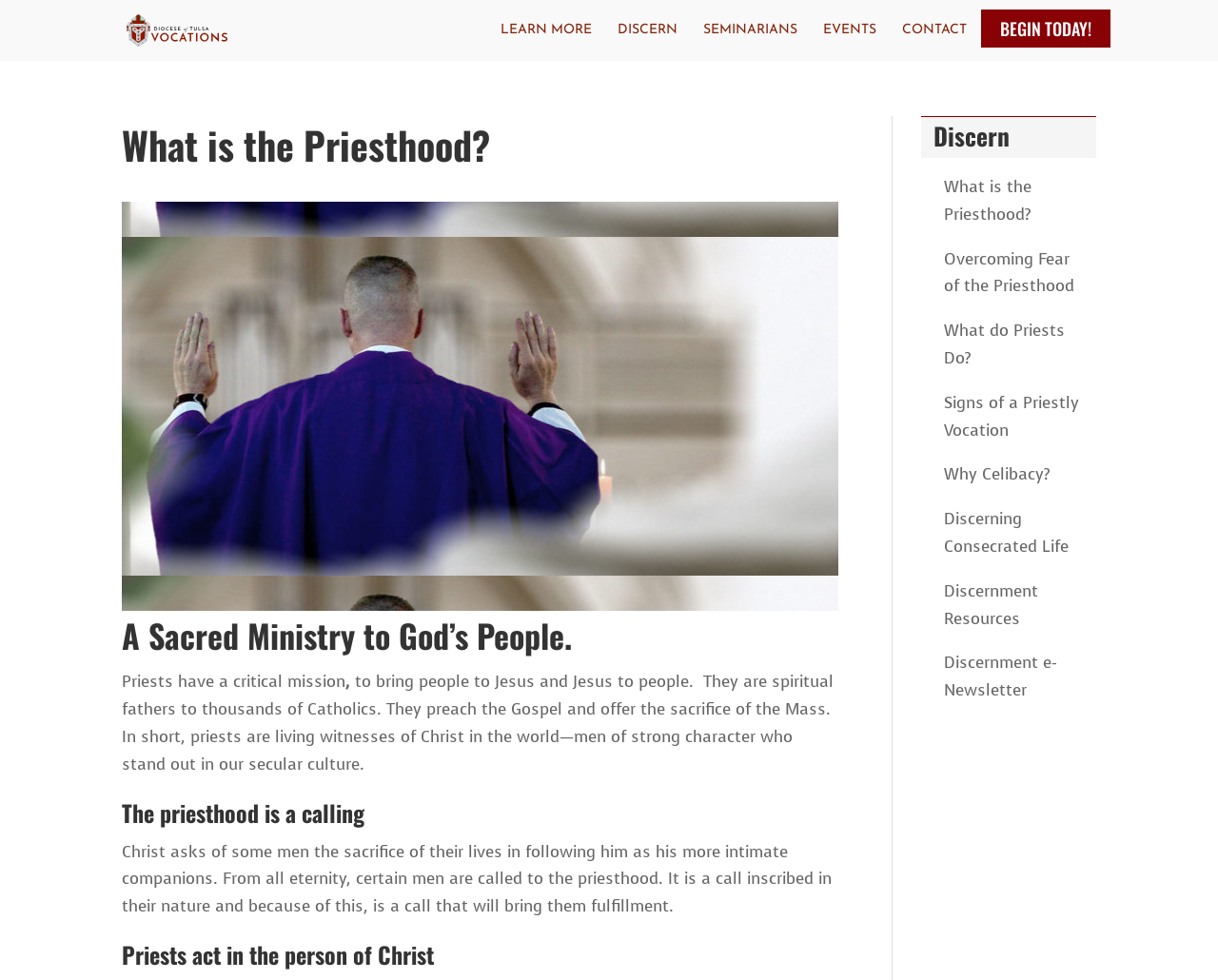Using the provided element description, identify the bounding box coordinates as (top-left x, top-left y, bottom-right x, bottom-right y). Ensure all values are between 0 and 1. Description: alt="Tulsa Vocations"

[0.104, 0.022, 0.233, 0.038]